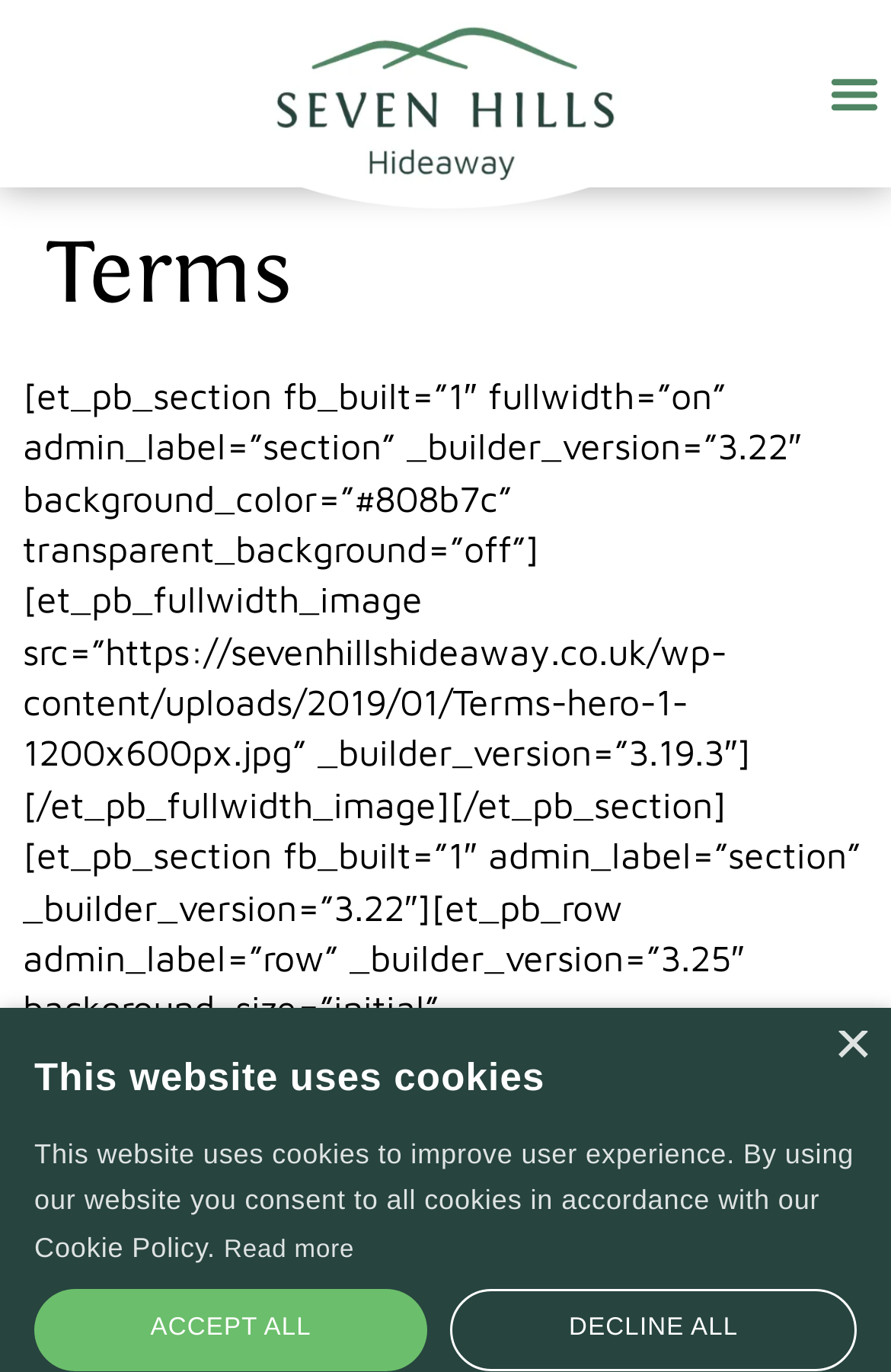Respond to the following query with just one word or a short phrase: 
What is the function of the 'DECLINE ALL' button?

To decline all cookies